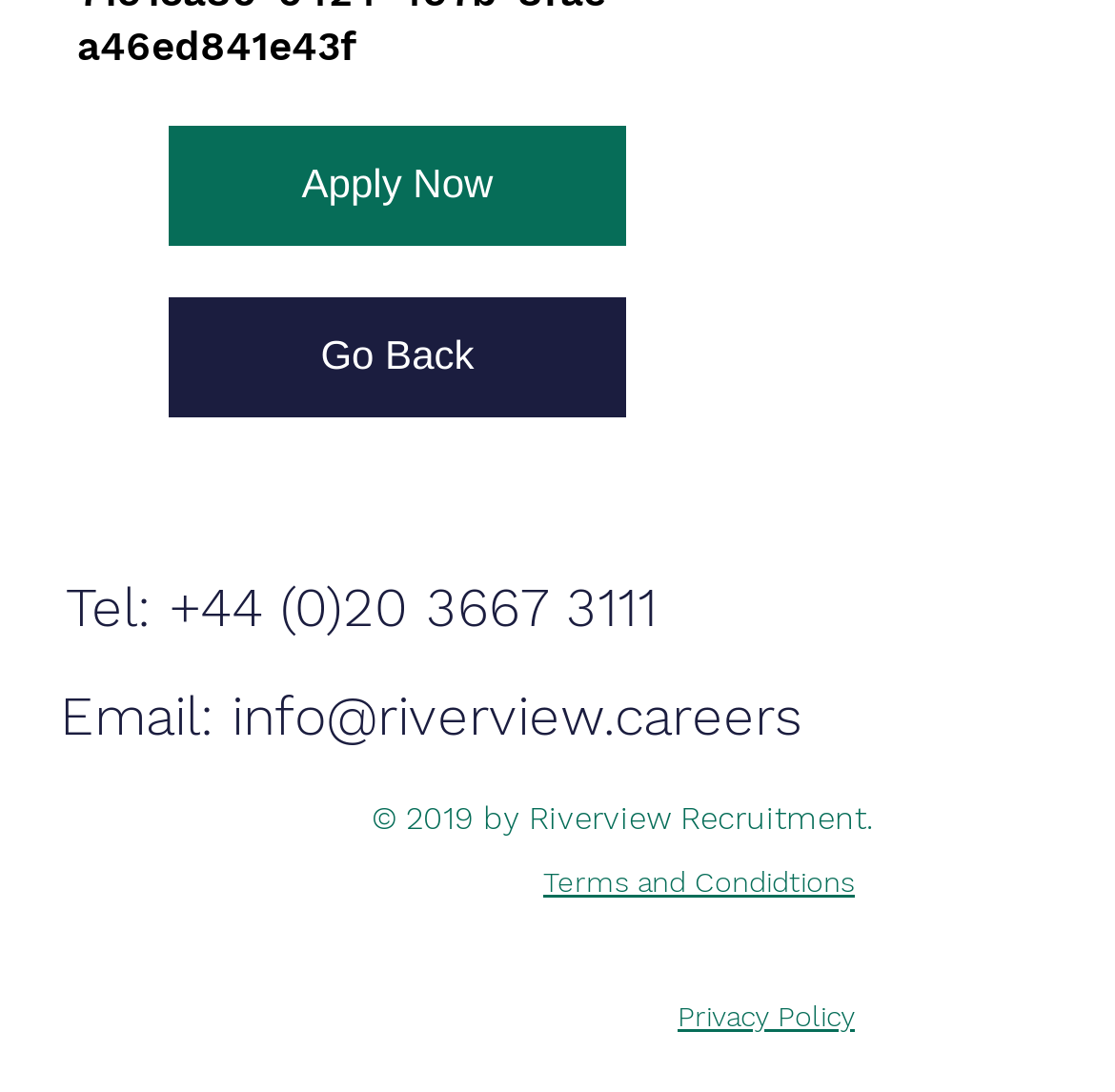Please respond to the question with a concise word or phrase:
What is the phone number?

+44 (0)20 3667 3111